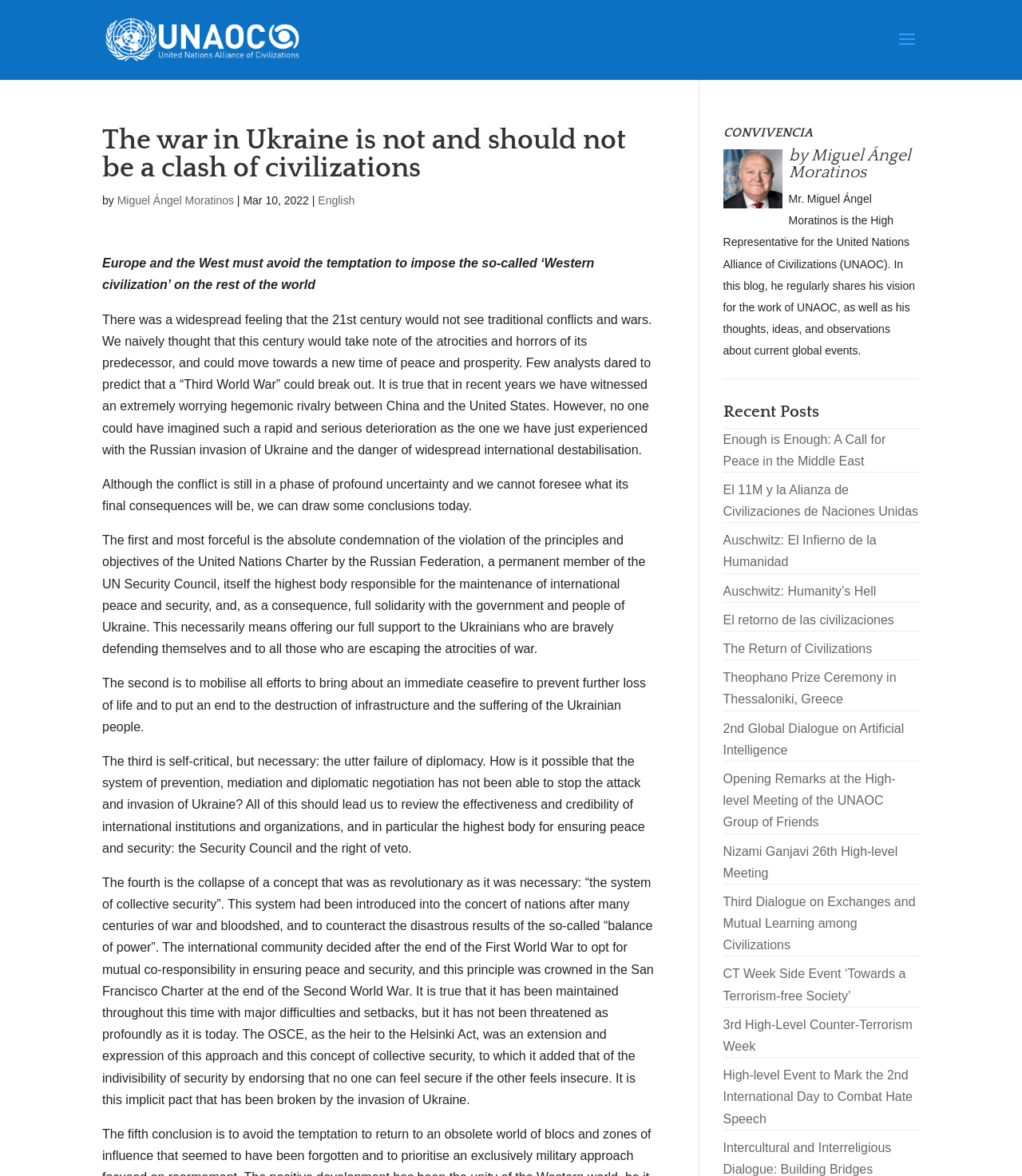Locate the bounding box coordinates of the element I should click to achieve the following instruction: "Click the link to the blog post 'The war in Ukraine is not and should not be a clash of civilizations'".

[0.103, 0.027, 0.294, 0.039]